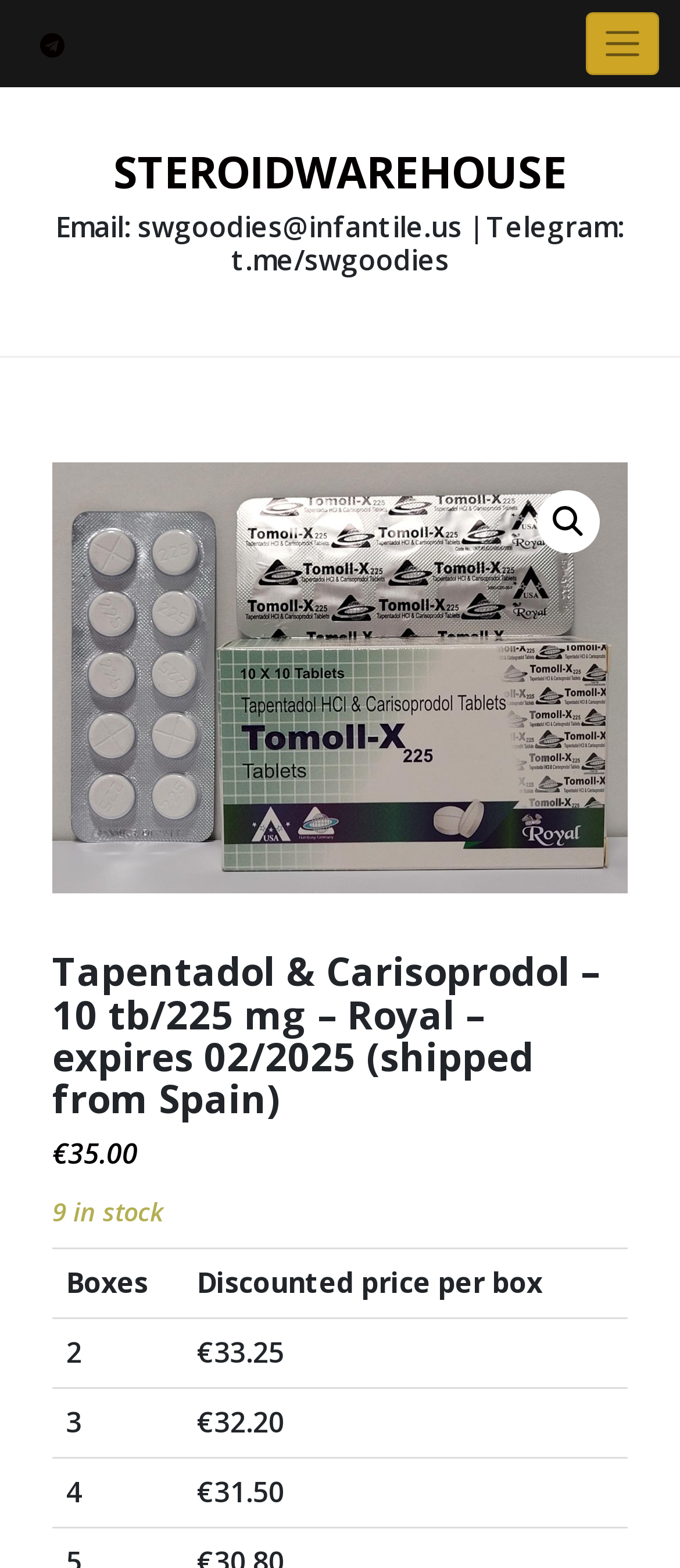How many items are in stock?
Using the image as a reference, answer the question with a short word or phrase.

9